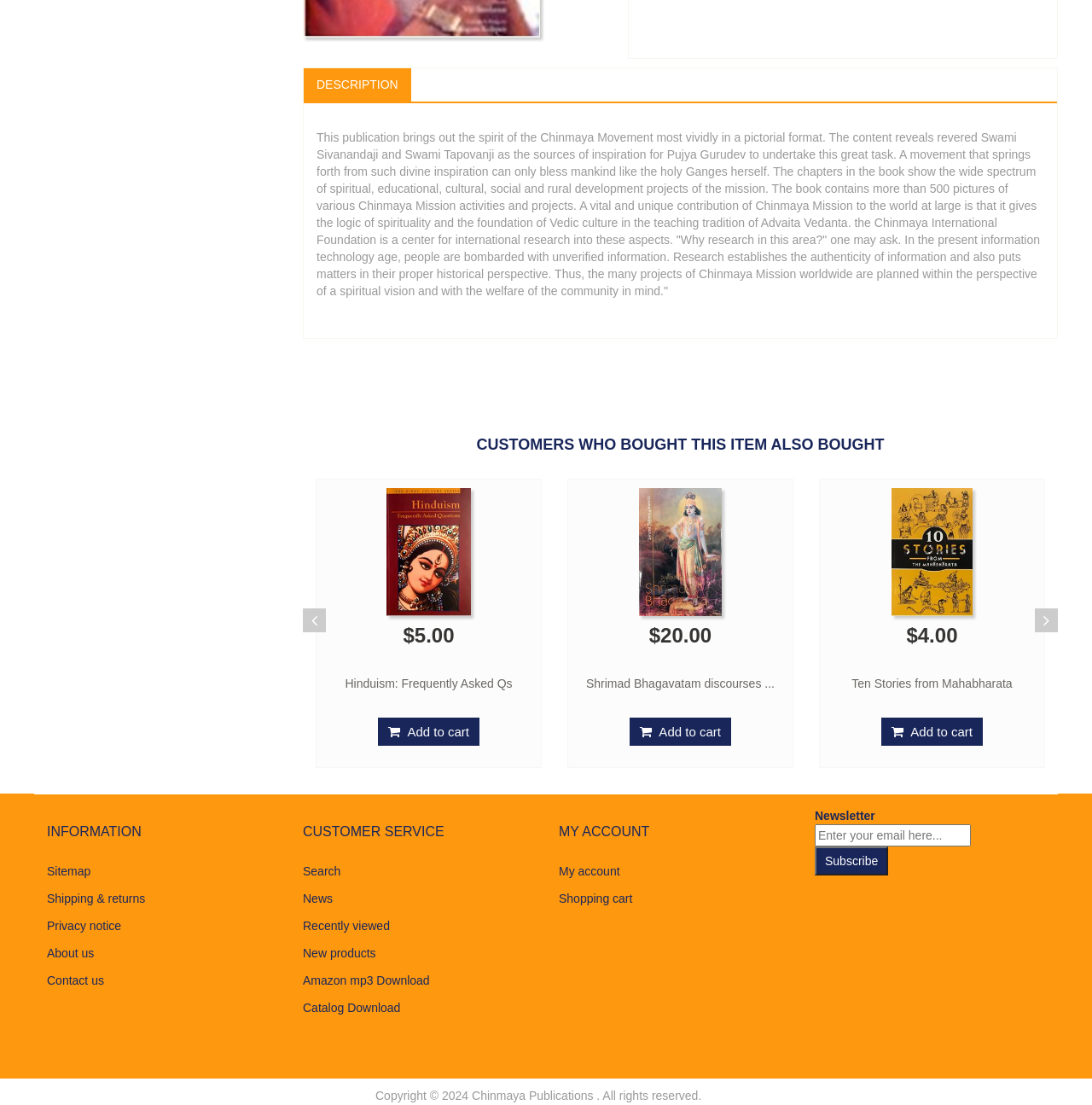Identify the bounding box of the HTML element described as: "name="NewsletterEmail" placeholder="Enter your email here..."".

[0.746, 0.746, 0.889, 0.766]